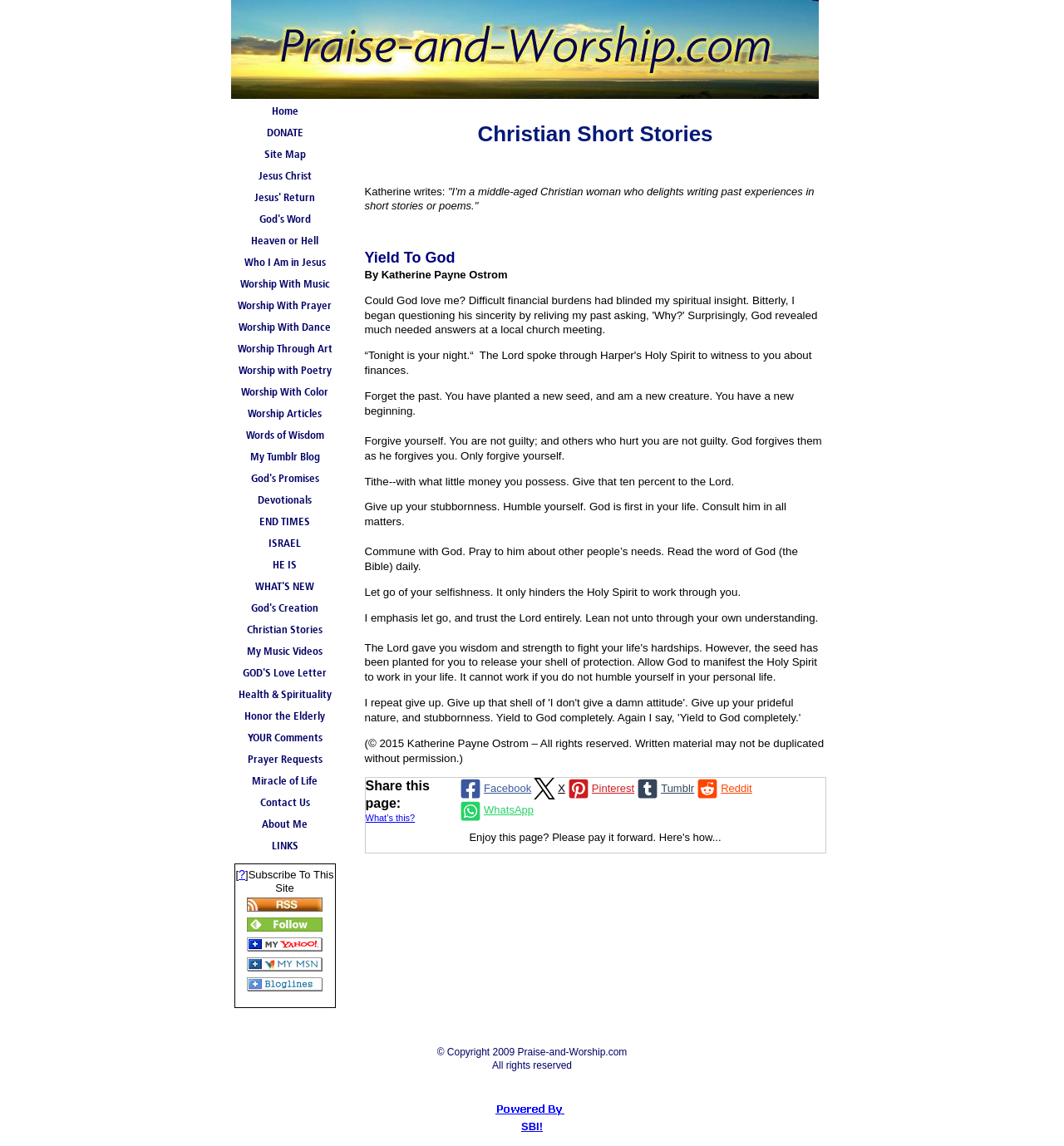Determine the bounding box coordinates for the clickable element required to fulfill the instruction: "Click on 'Home'". Provide the coordinates as four float numbers between 0 and 1, i.e., [left, top, right, bottom].

[0.217, 0.088, 0.318, 0.107]